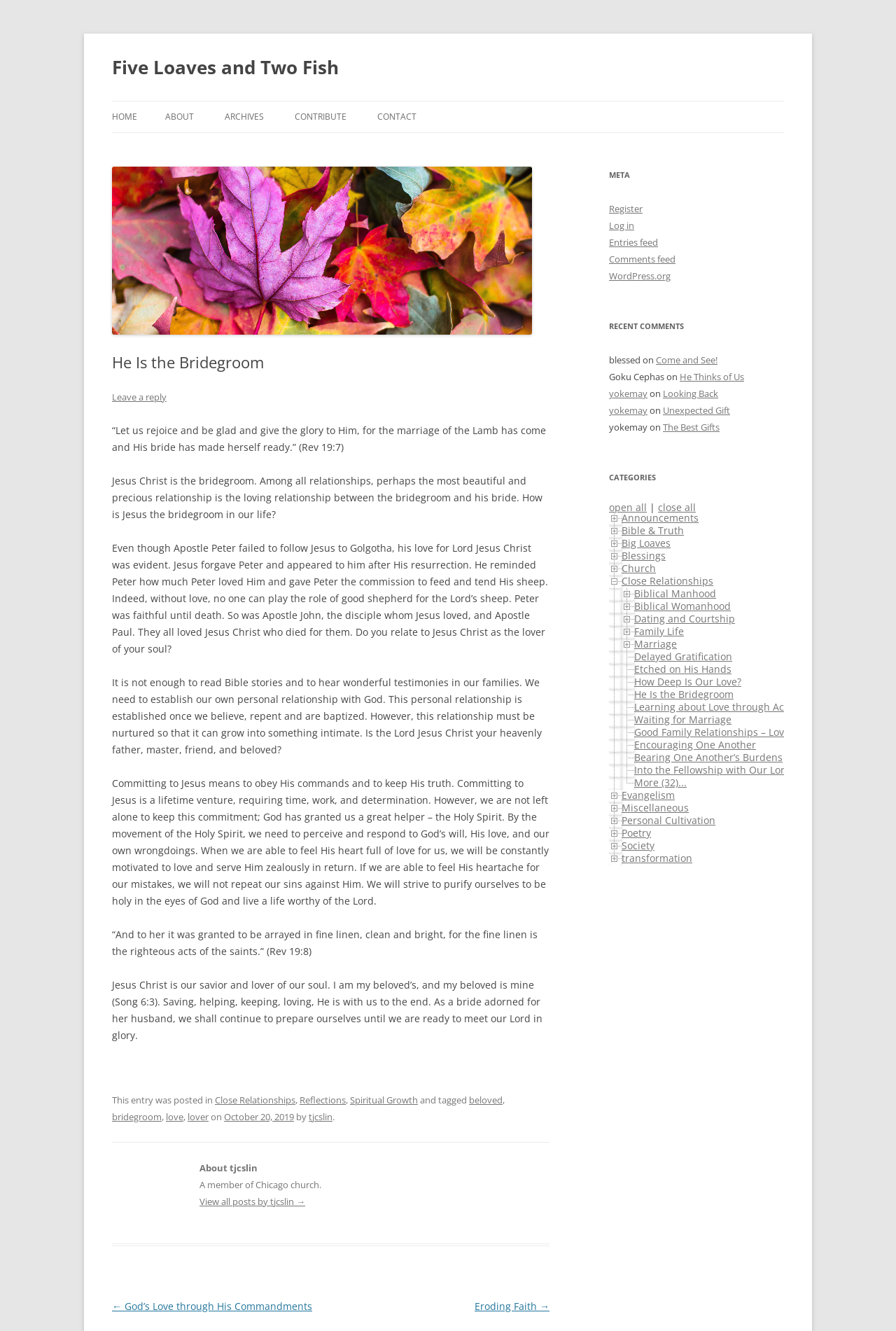Please locate the bounding box coordinates of the element's region that needs to be clicked to follow the instruction: "Read the article 'He Is the Bridegroom'". The bounding box coordinates should be provided as four float numbers between 0 and 1, i.e., [left, top, right, bottom].

[0.125, 0.265, 0.613, 0.279]